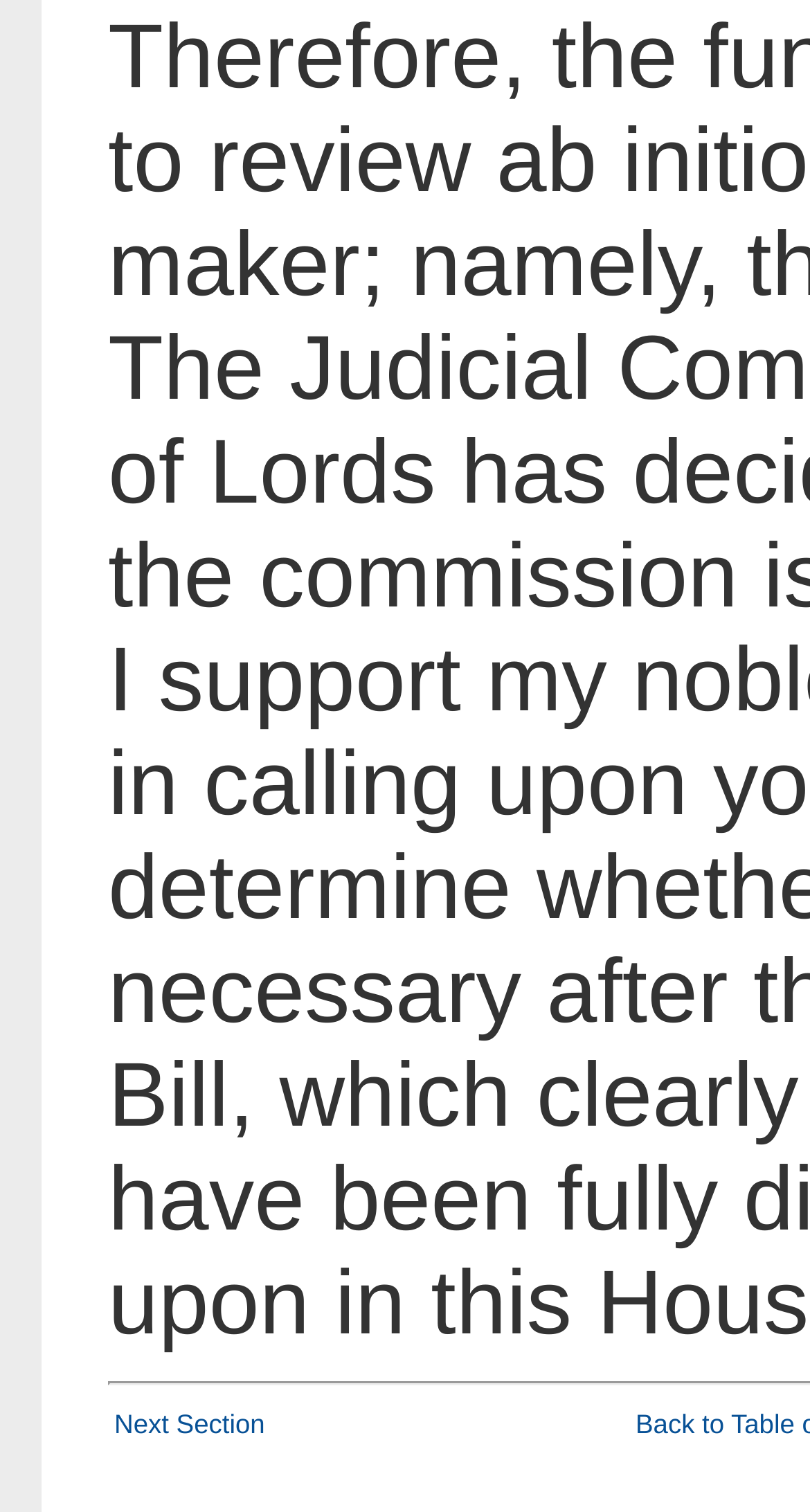From the element description Next Section, predict the bounding box coordinates of the UI element. The coordinates must be specified in the format (top-left x, top-left y, bottom-right x, bottom-right y) and should be within the 0 to 1 range.

[0.141, 0.931, 0.327, 0.952]